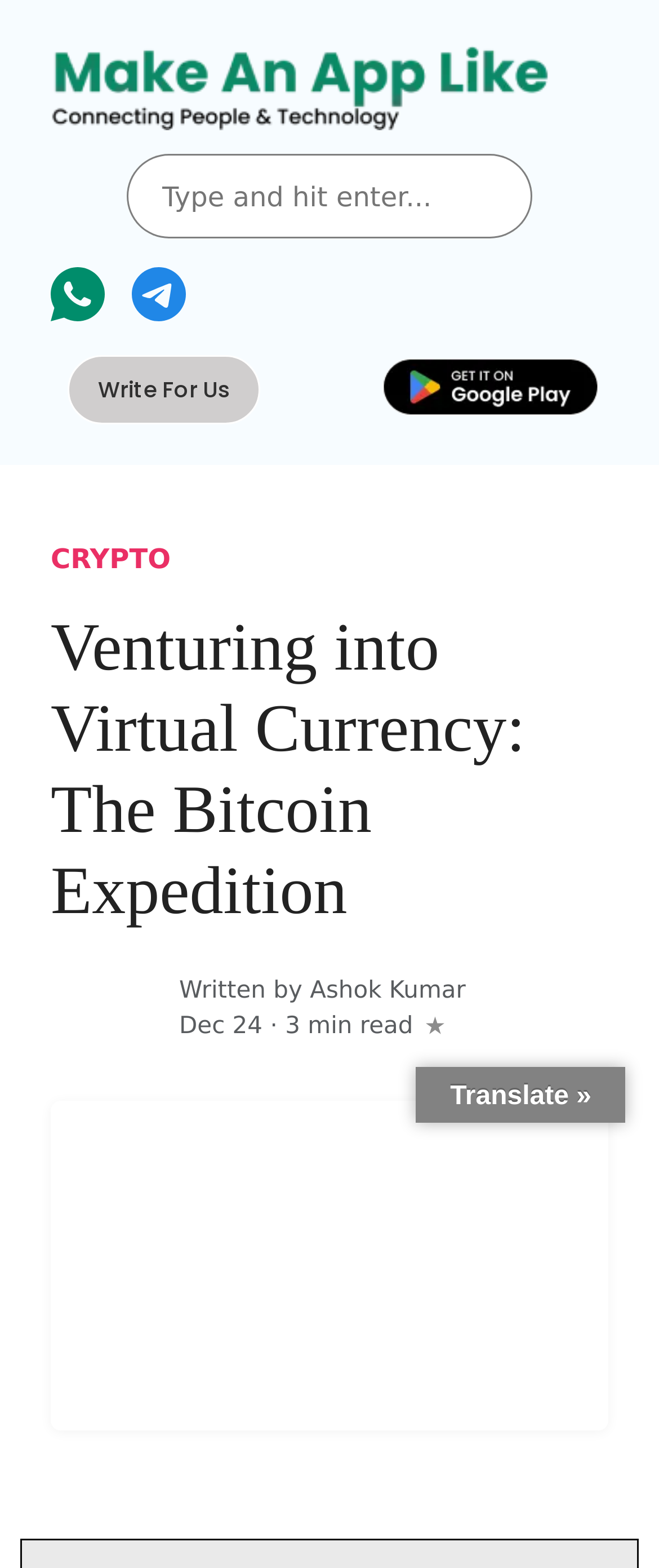What is the search icon located at?
Look at the screenshot and respond with a single word or phrase.

Top right